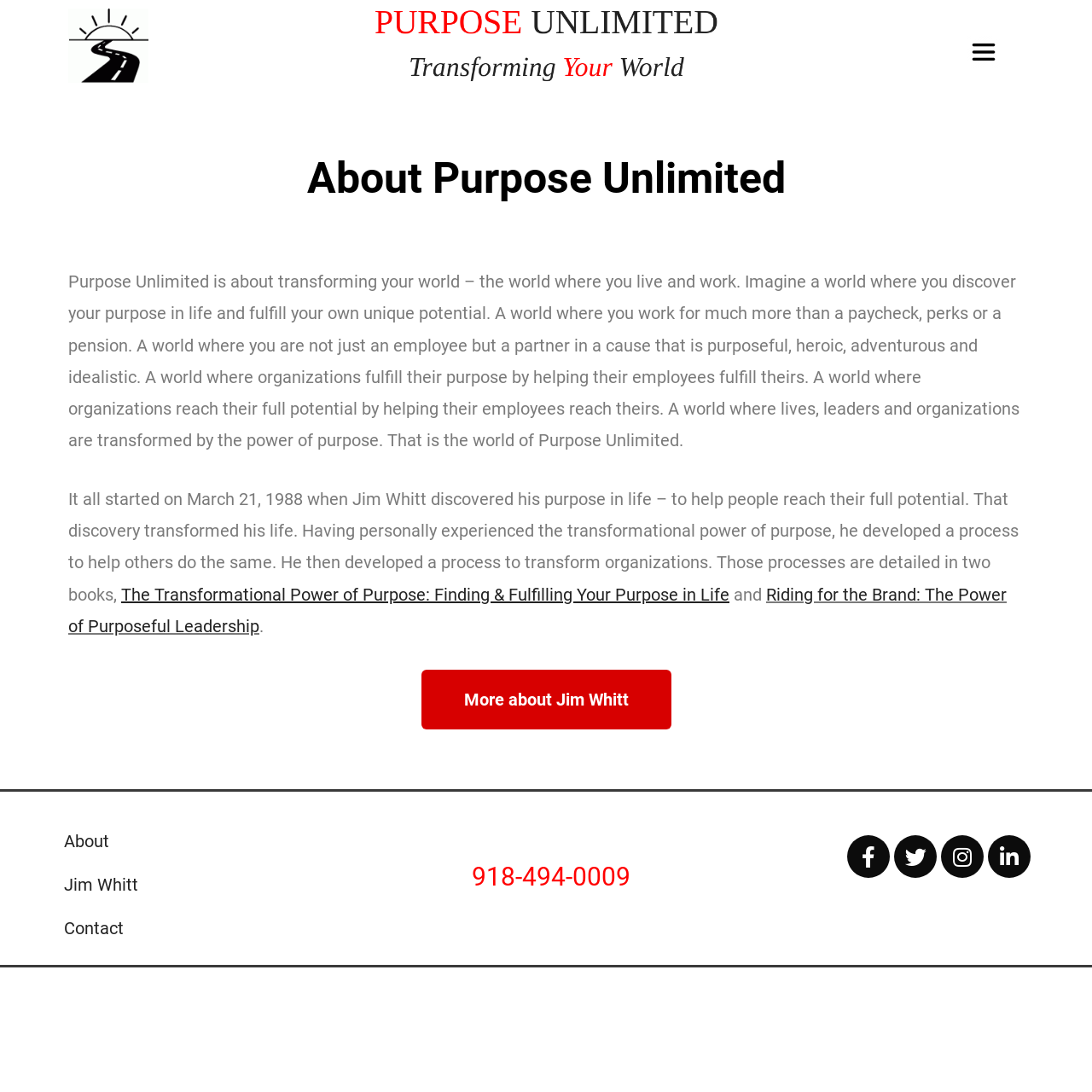Pinpoint the bounding box coordinates for the area that should be clicked to perform the following instruction: "Read more about Jim Whitt".

[0.386, 0.613, 0.614, 0.668]